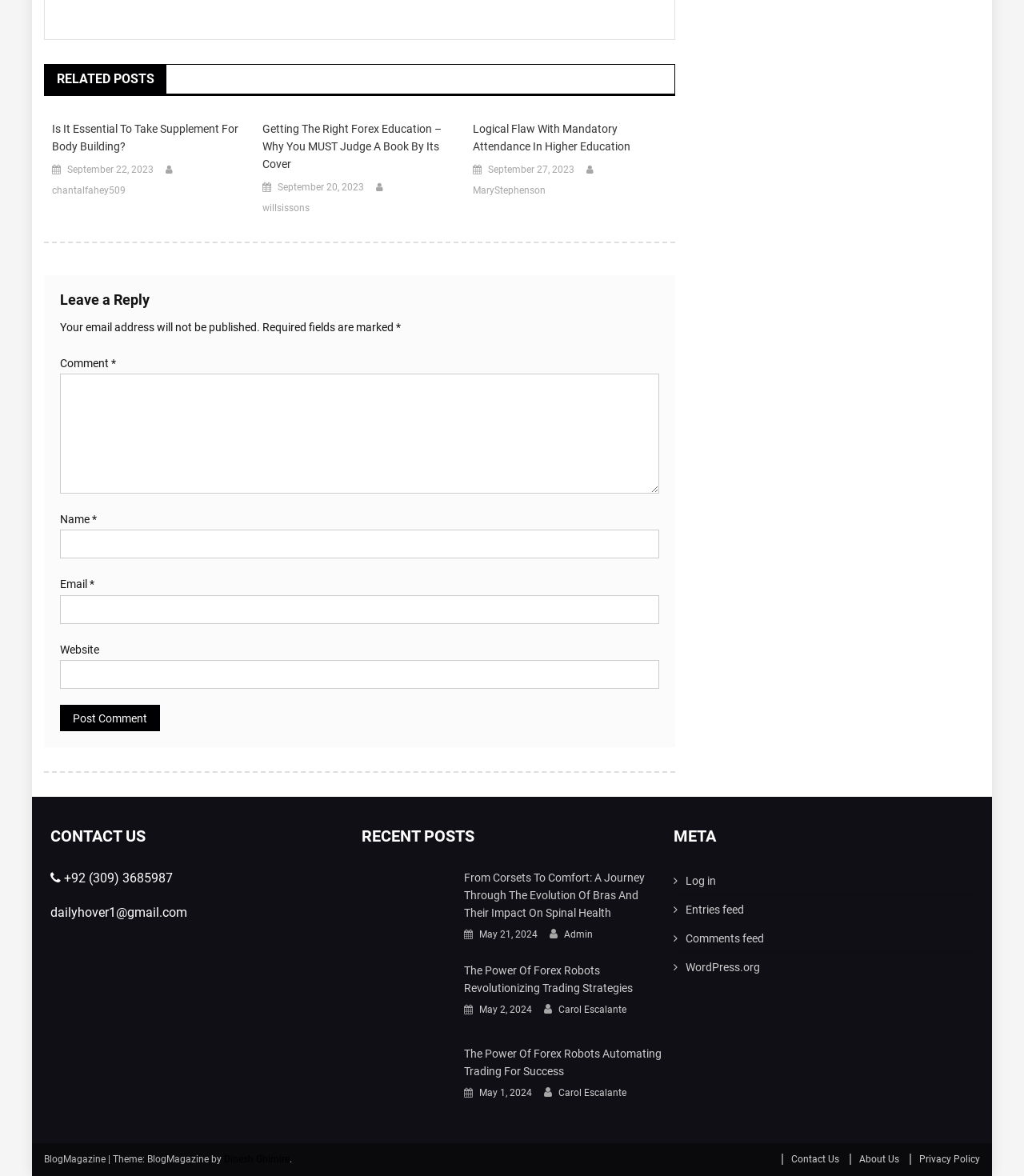Please identify the bounding box coordinates of the region to click in order to complete the given instruction: "Read the recent post 'From Corsets To Comfort: A Journey Through The Evolution Of Bras And Their Impact On Spinal Health'". The coordinates should be four float numbers between 0 and 1, i.e., [left, top, right, bottom].

[0.453, 0.739, 0.646, 0.784]